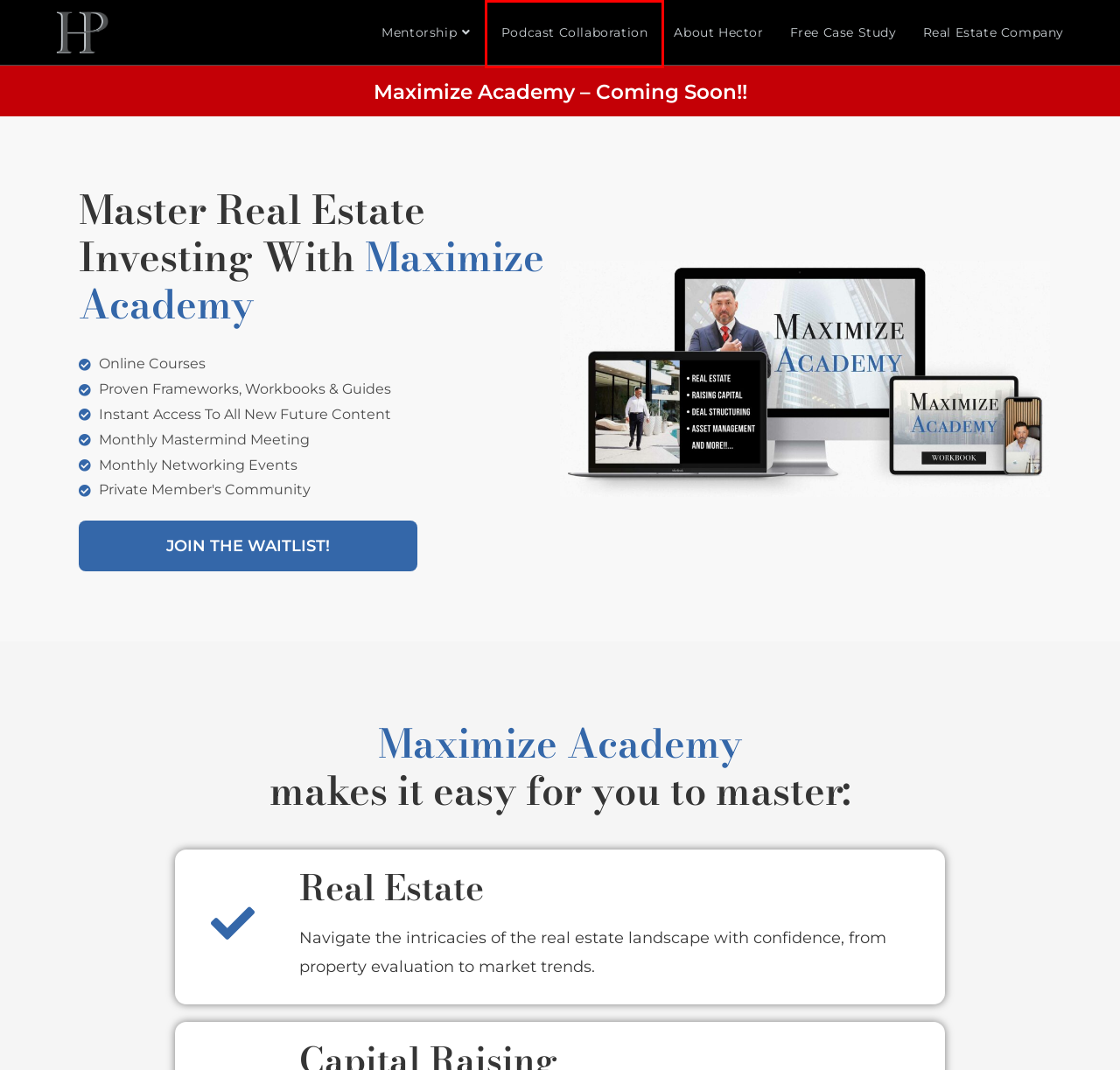You have a screenshot of a webpage with a red rectangle bounding box around an element. Identify the best matching webpage description for the new page that appears after clicking the element in the bounding box. The descriptions are:
A. Case Study - Hector Padilla
B. The $100 Million Dollar Man - Hector Padilla
C. HP Capital Investments | Real Estate Acquisition & Investment Firm
D. Power Lunch - Hector Padilla
E. Podcast - Hector Padilla
F. Maximize Event - Hector Padilla
G. 1-on-1 Mentorship - Hector Padilla
H. About Hector - Hector Padilla

E